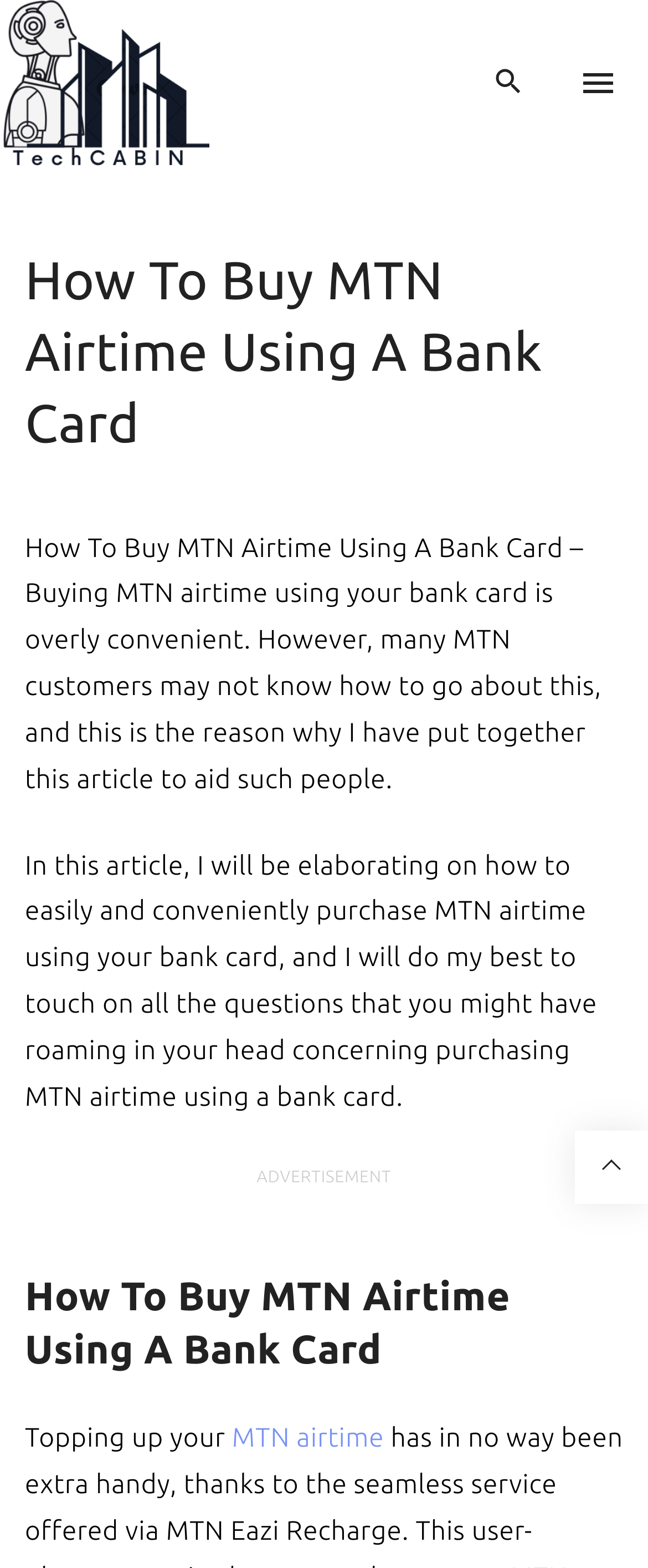Given the element description: "aria-label="Search Dropdown Toggler"", predict the bounding box coordinates of the UI element it refers to, using four float numbers between 0 and 1, i.e., [left, top, right, bottom].

[0.725, 0.037, 0.846, 0.069]